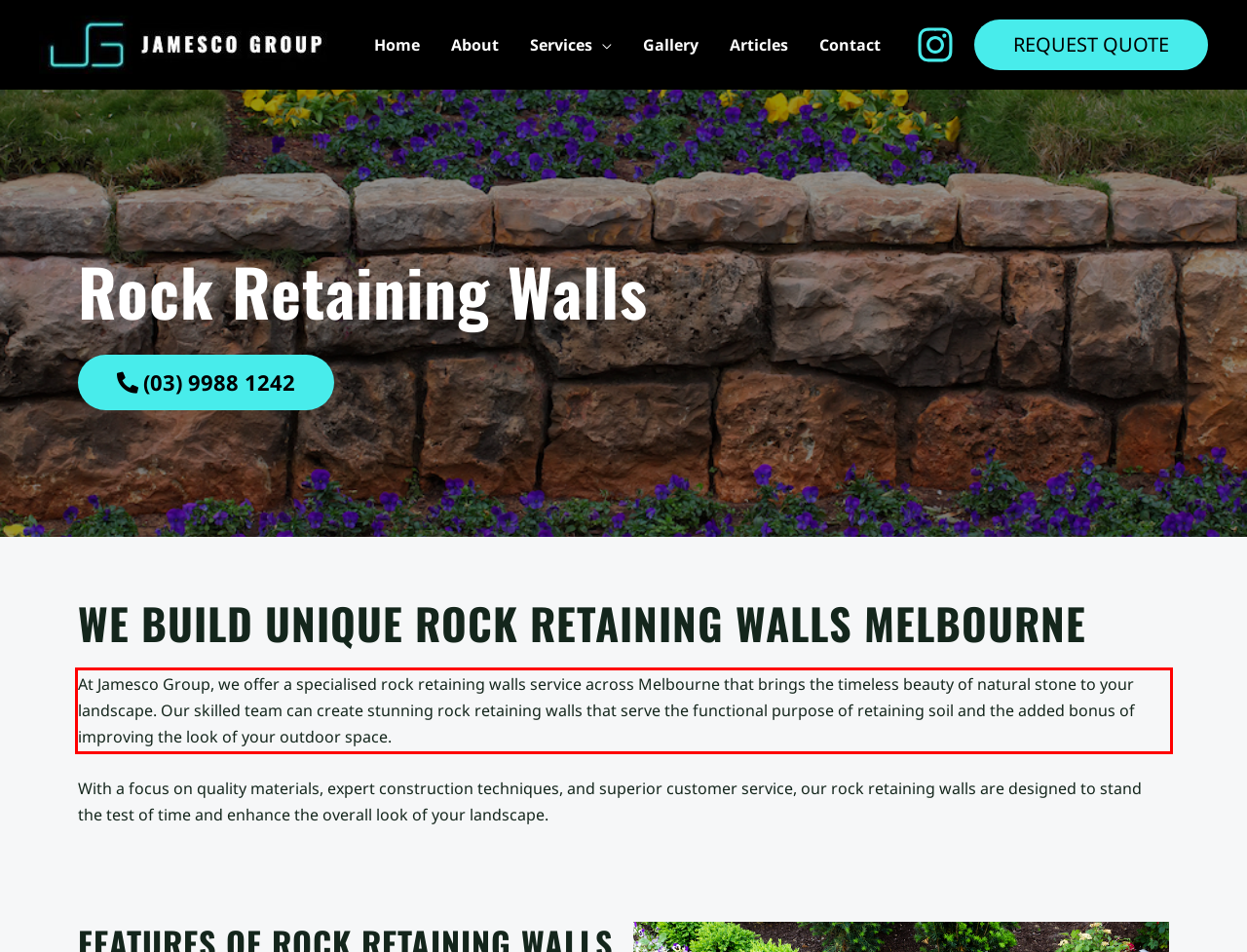You are provided with a screenshot of a webpage that includes a red bounding box. Extract and generate the text content found within the red bounding box.

At Jamesco Group, we offer a specialised rock retaining walls service across Melbourne that brings the timeless beauty of natural stone to your landscape. Our skilled team can create stunning rock retaining walls that serve the functional purpose of retaining soil and the added bonus of improving the look of your outdoor space.